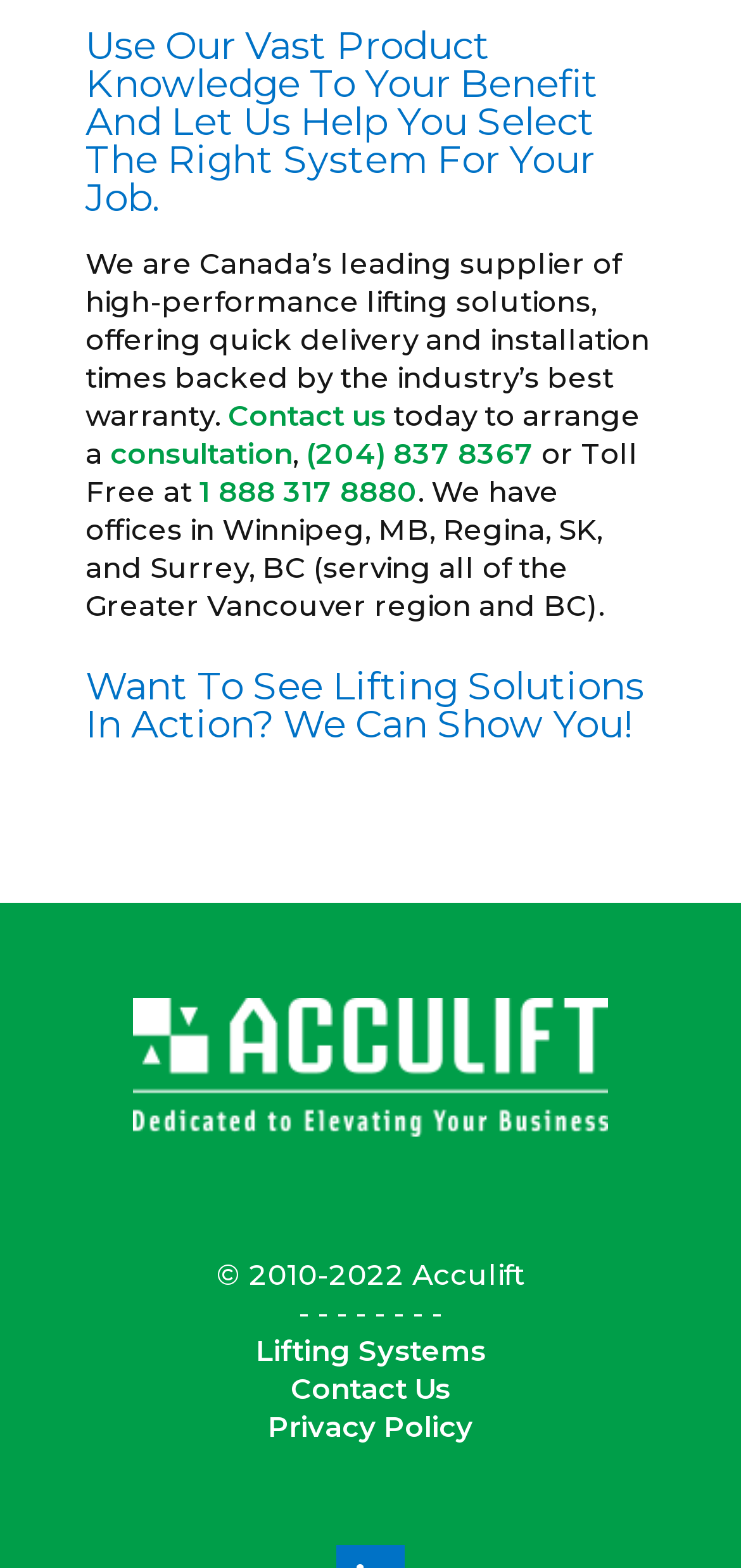What is the company's name?
Please respond to the question with a detailed and thorough explanation.

The company's name can be determined by reading the static text '© 2010-2022 Acculift' at the bottom of the page. This indicates that the company's name is Acculift.